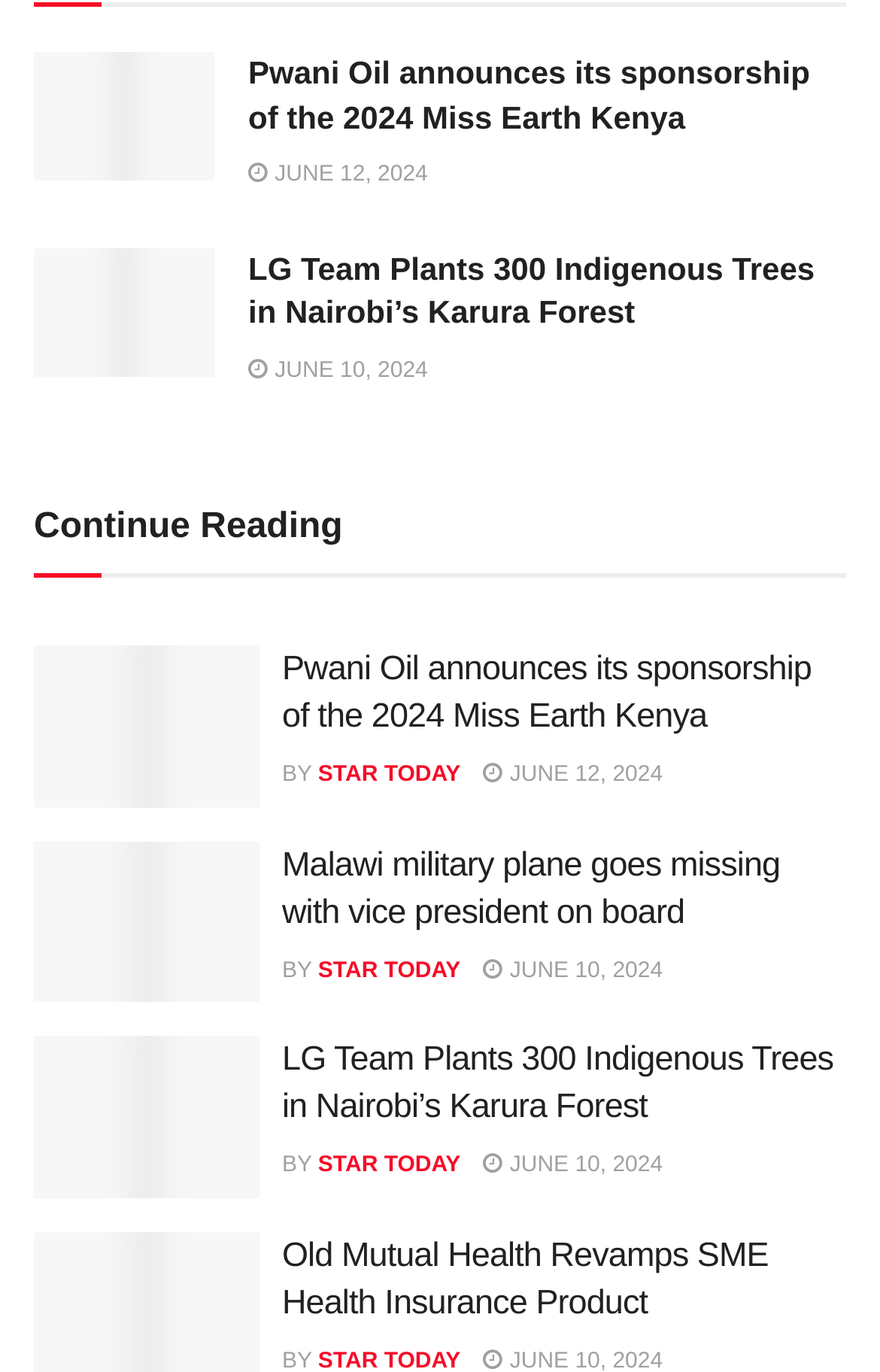What is the date of the latest article?
Based on the screenshot, provide your answer in one word or phrase.

JUNE 12, 2024